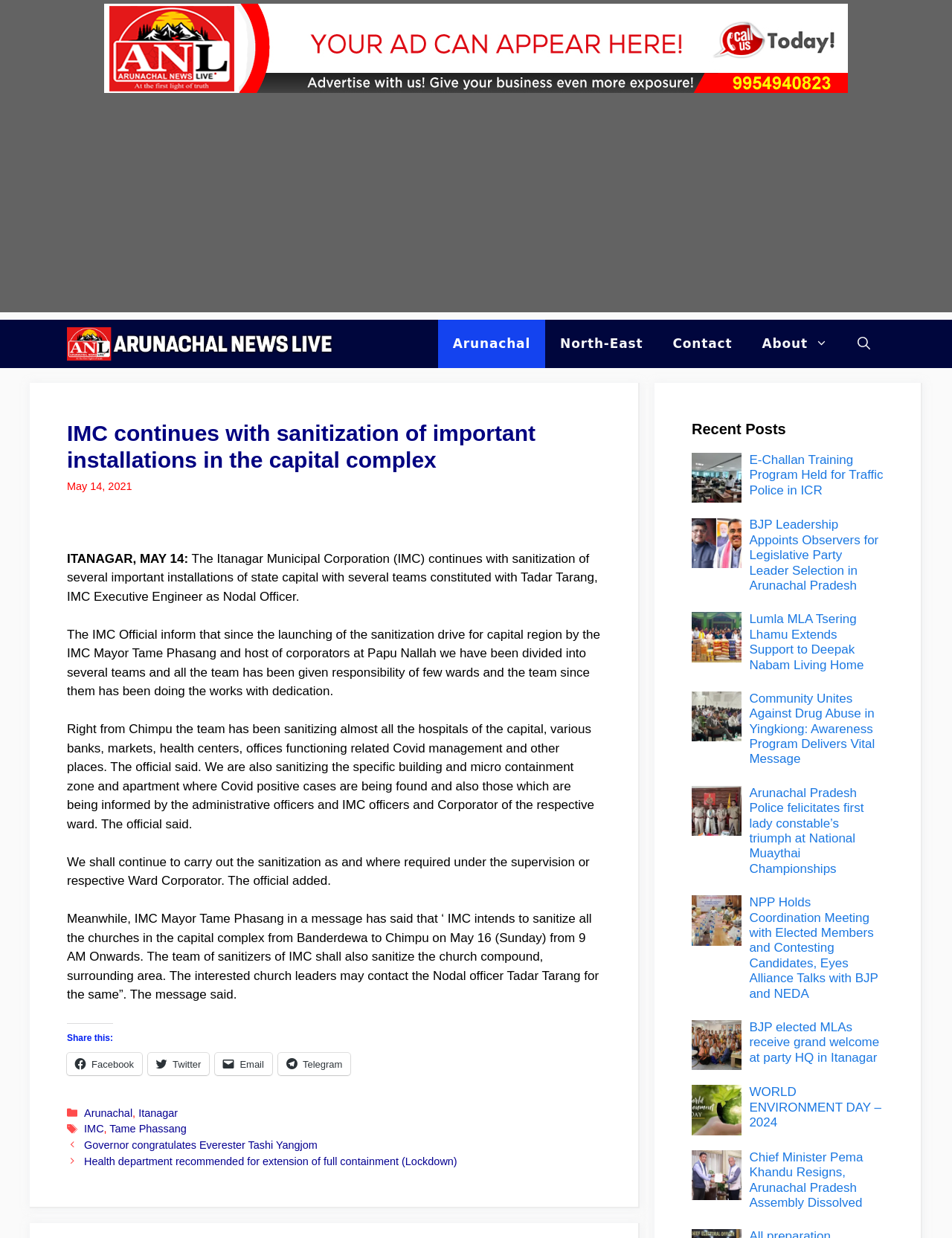What is the purpose of the IMC teams?
Answer the question with as much detail as you can, using the image as a reference.

I found the purpose of the IMC teams by reading the text content of the article, specifically the sentence that mentions the teams' responsibility of sanitizing various installations in the capital region.